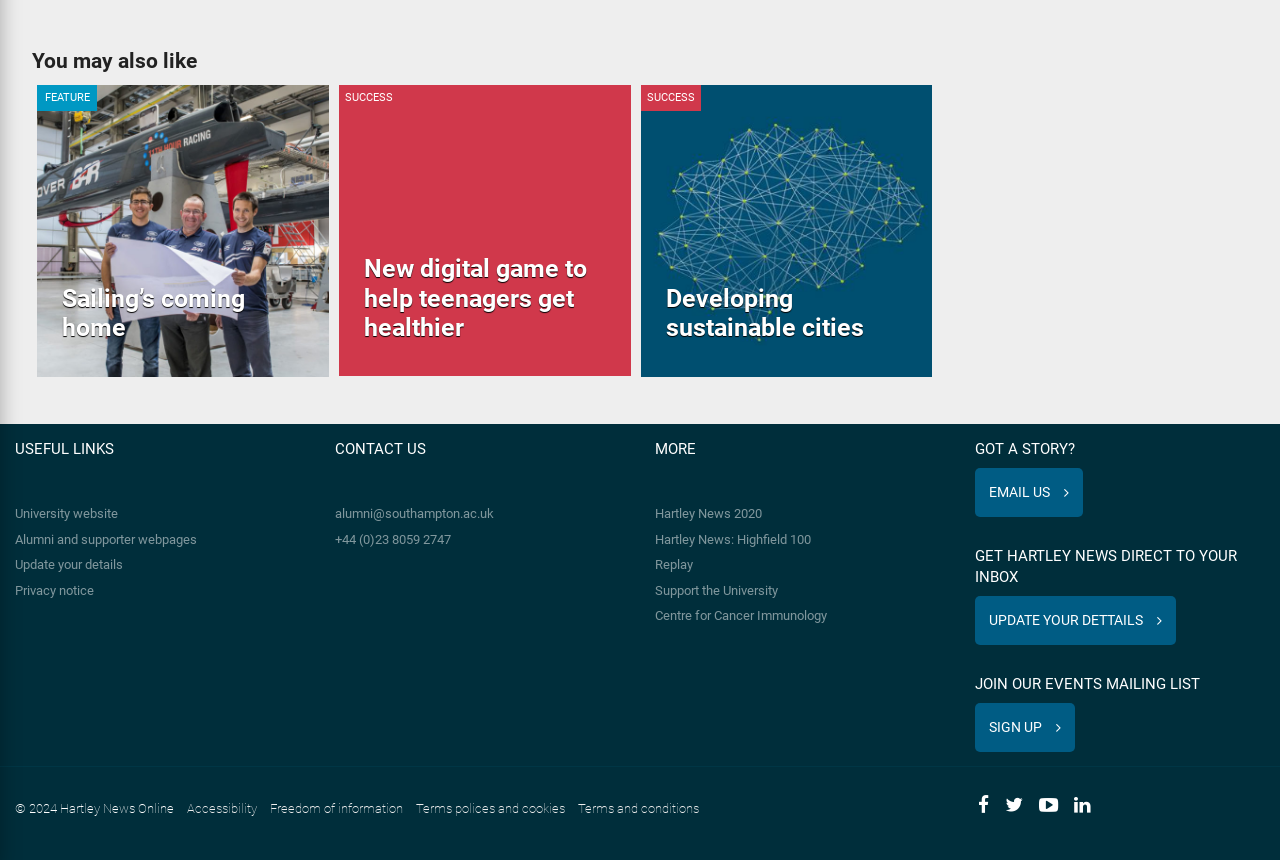Please pinpoint the bounding box coordinates for the region I should click to adhere to this instruction: "Click on 'BAR Sailing’s coming home'".

[0.029, 0.256, 0.257, 0.278]